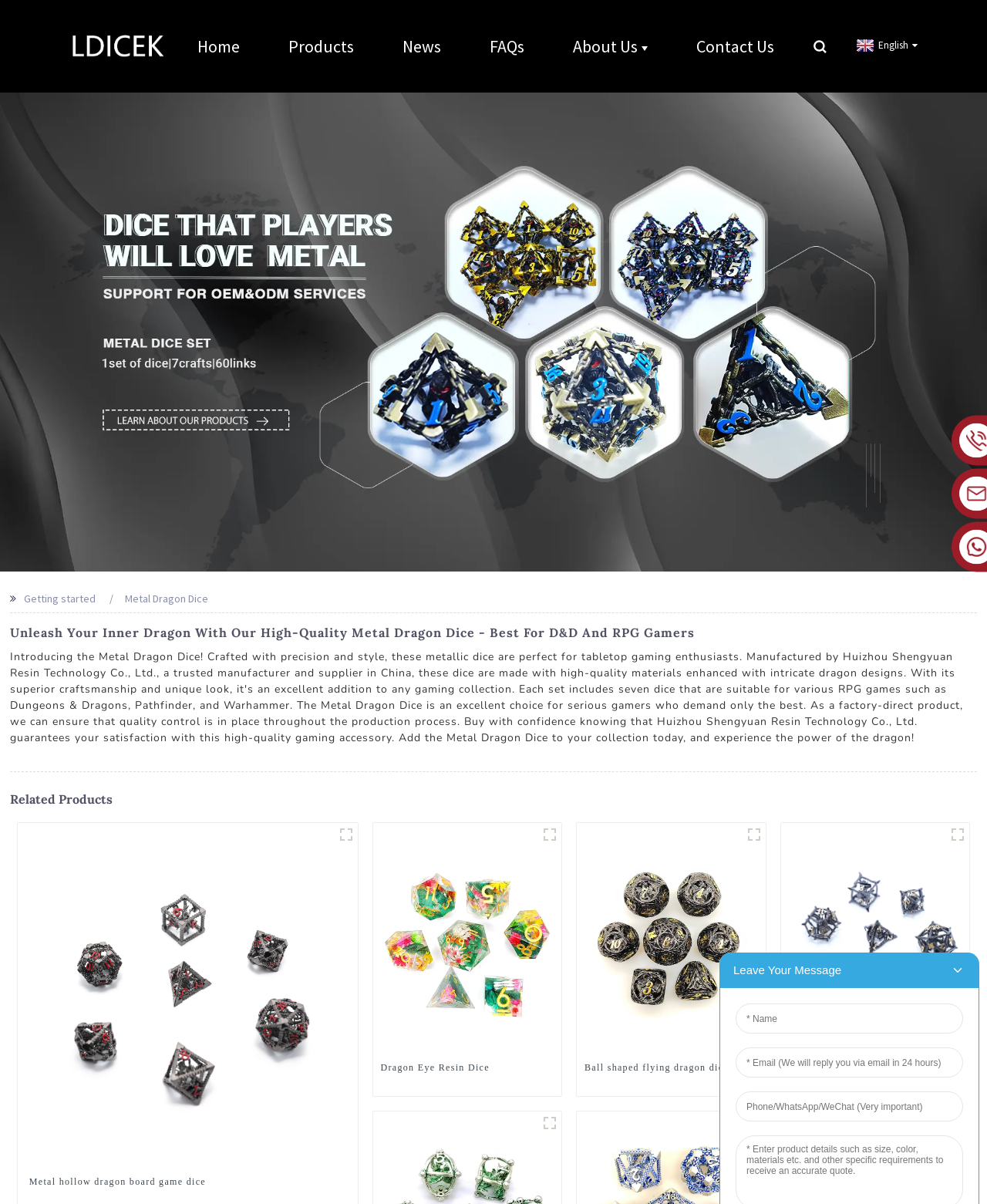Locate the bounding box of the user interface element based on this description: "News".

[0.408, 0.016, 0.447, 0.061]